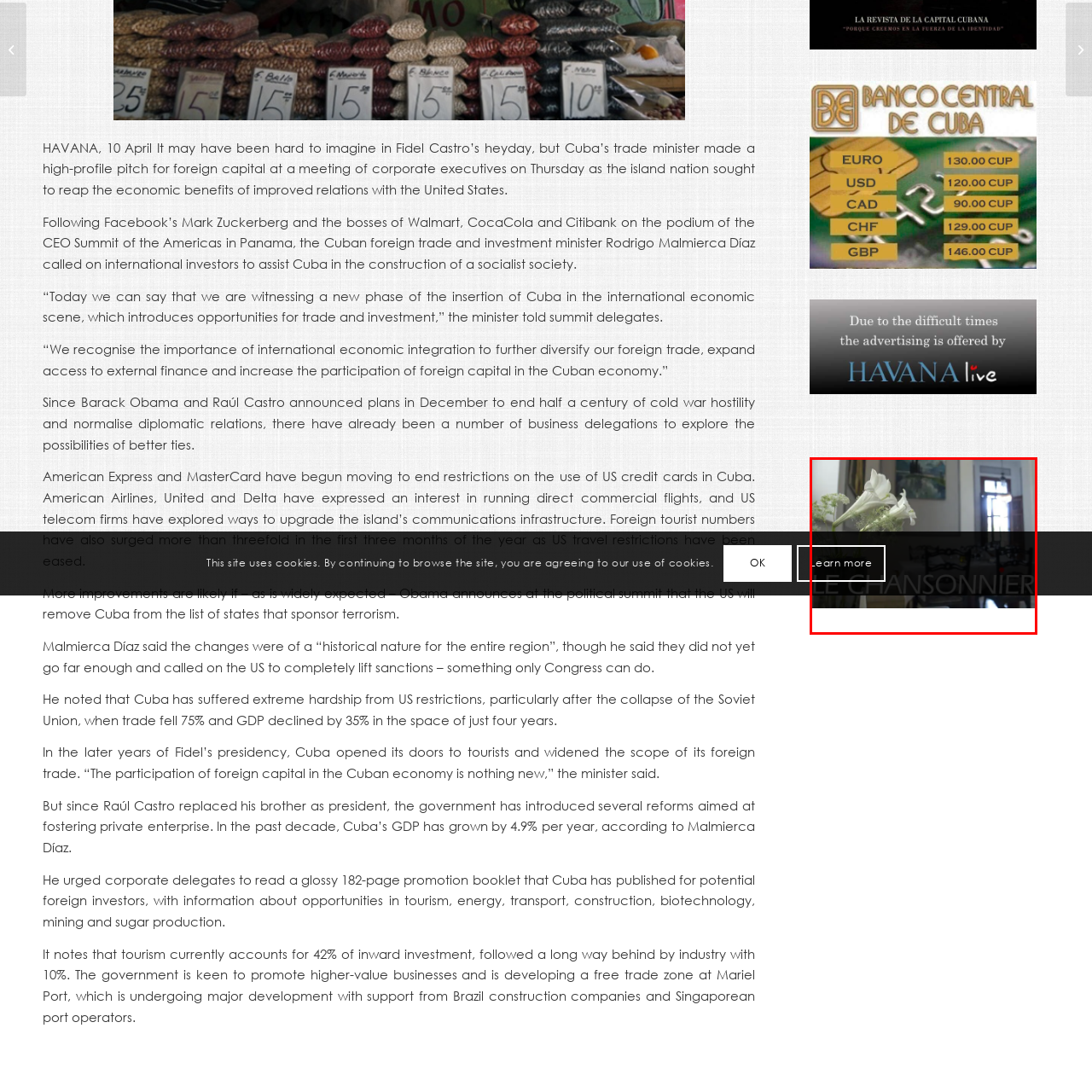What is the color of the wooden chairs?
Look at the image inside the red bounding box and craft a detailed answer using the visual details you can see.

In the background of the image, a traditional dining table with dark wooden chairs is visible, which complements the overall sophisticated ambiance of the room.